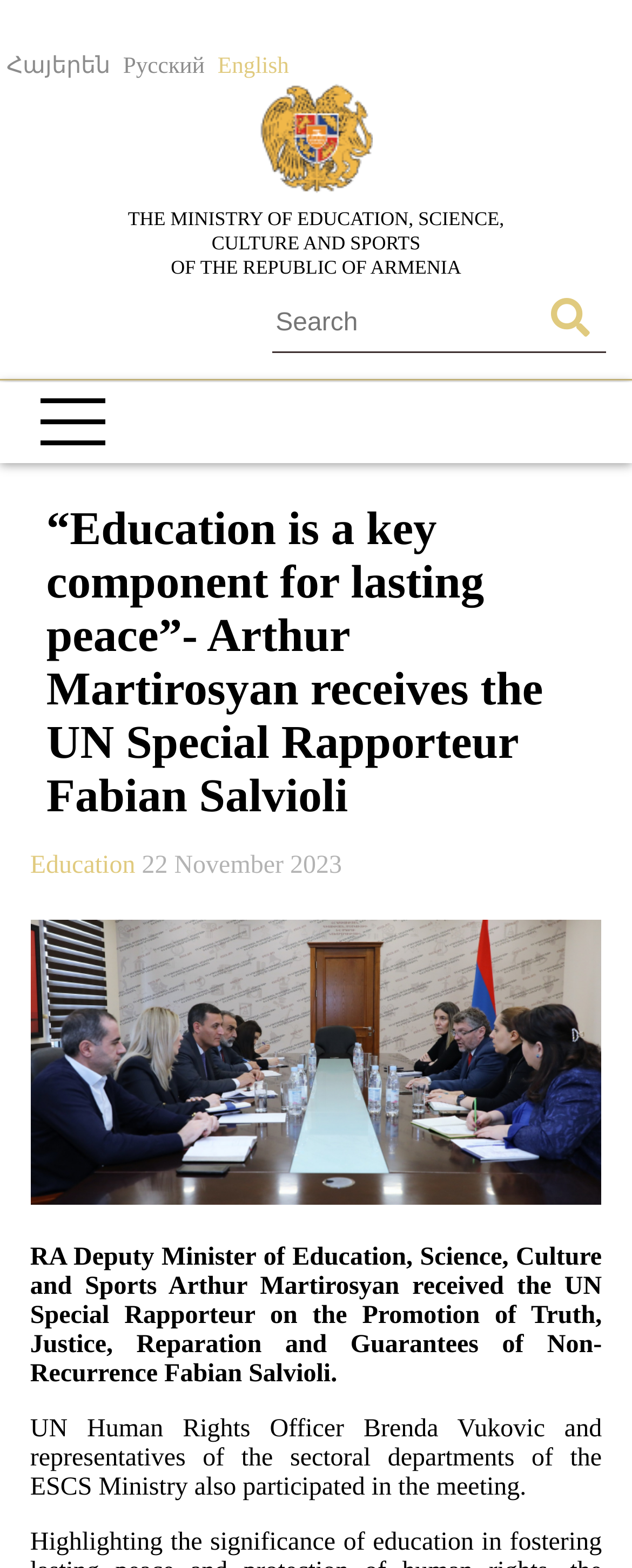Produce a meticulous description of the webpage.

The webpage appears to be a news article or press release from the Ministry of Education, Science, Culture and Sports of the Republic of Armenia. At the top left corner, there are three language options: Armenian, Russian, and English. Next to these options, there is a link to the ministry's website. Below this, there is a search bar with a magnifying glass icon on the right side.

The main content of the webpage is divided into two sections. On the left side, there is a vertical menu with a single link labeled "Education". Below this, there is a timestamp indicating that the article was published on November 22, 2023.

The main article is displayed on the right side of the webpage. It features a large image related to the article's content, which is about RA Deputy Minister of Education, Science, Culture and Sports Arthur Martirosyan receiving the UN Special Rapporteur Fabian Salvioli. Below the image, there are two paragraphs of text summarizing the meeting, including the participation of UN Human Rights Officer Brenda Vukovic and representatives of the sectoral departments of the ESCS Ministry.